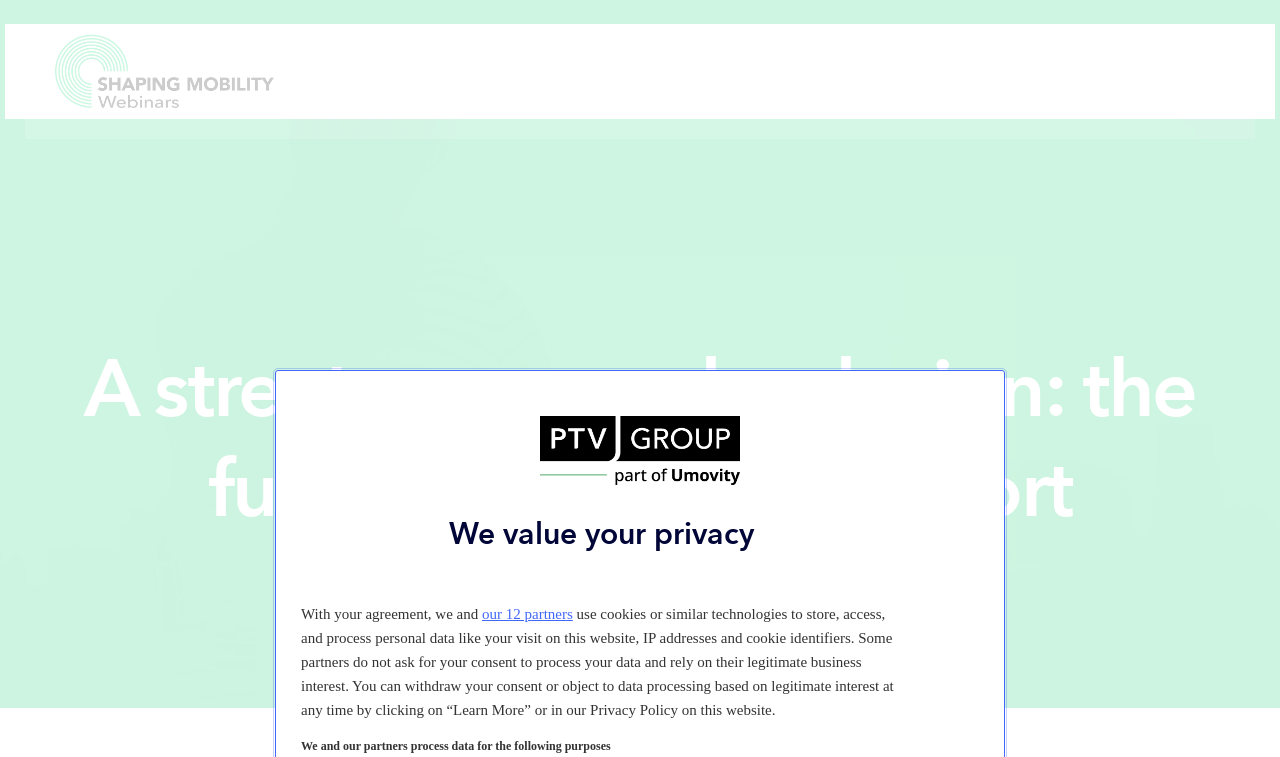Give a succinct answer to this question in a single word or phrase: 
How many links to the website are there?

3